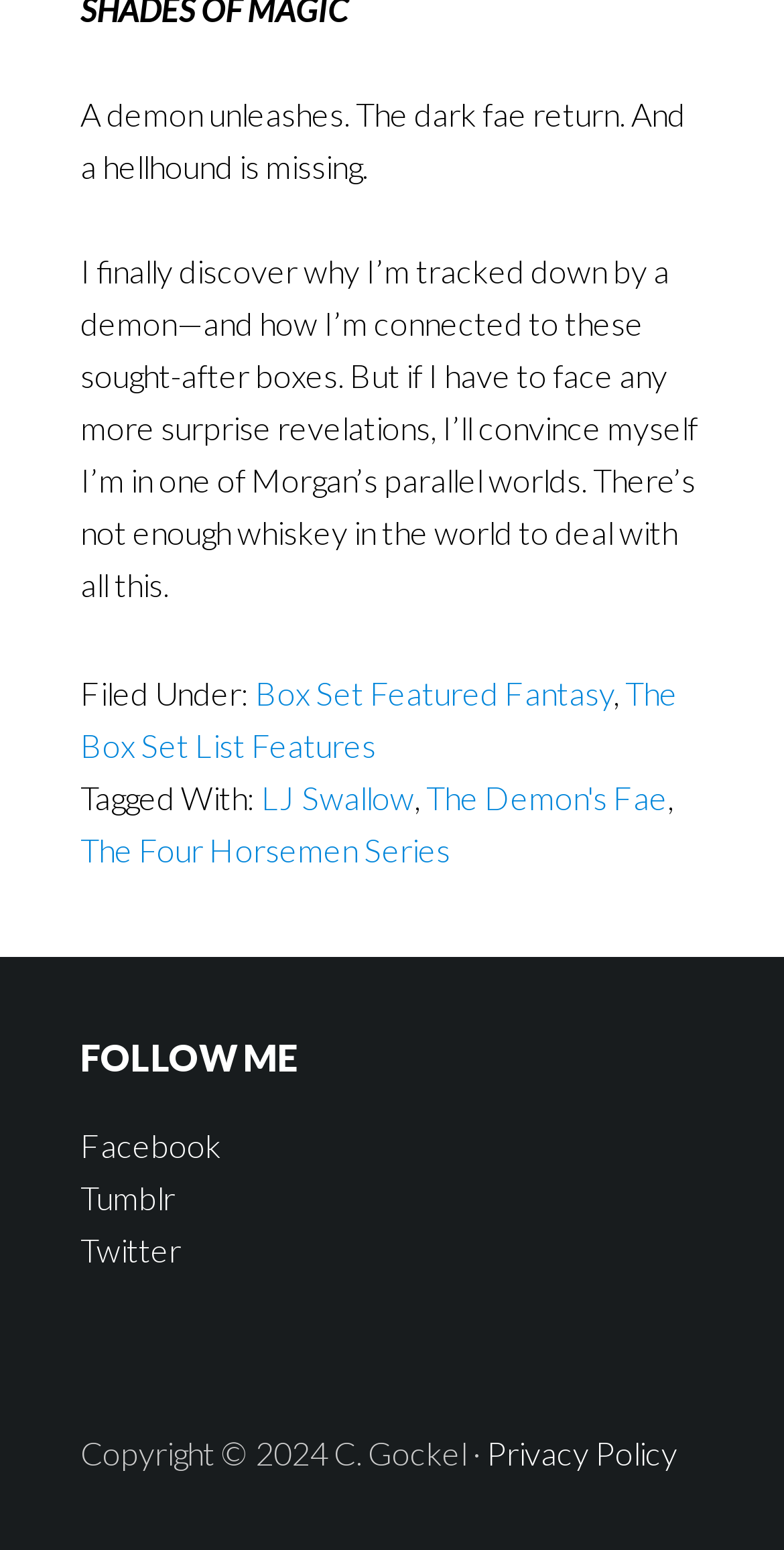Provide the bounding box coordinates of the area you need to click to execute the following instruction: "Follow on Facebook".

[0.103, 0.727, 0.282, 0.751]